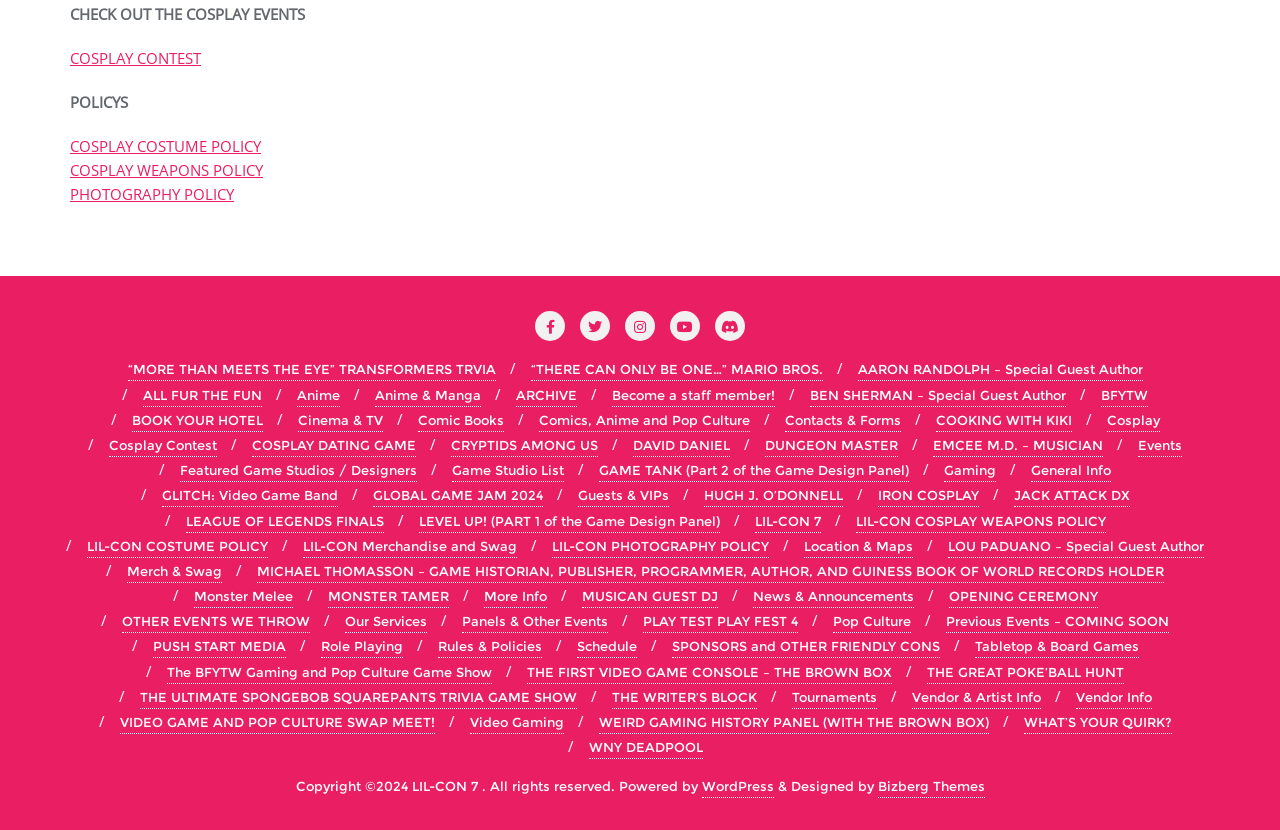Please identify the bounding box coordinates of where to click in order to follow the instruction: "Read about “MORE THAN MEETS THE EYE” TRANSFORMERS TRIVIA".

[0.1, 0.432, 0.387, 0.459]